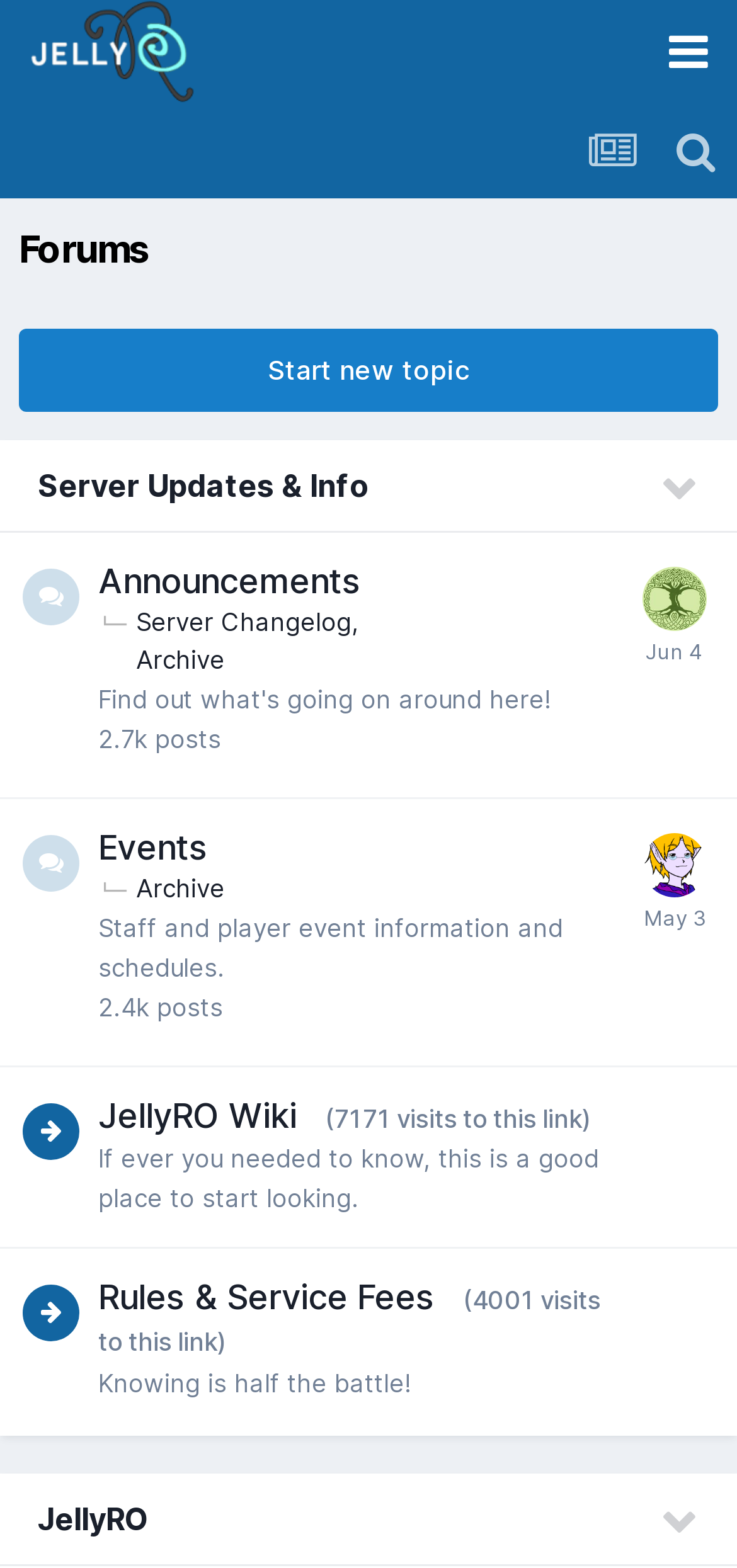What is the purpose of the 'JellyRO Wiki' section?
Based on the image, answer the question in a detailed manner.

The 'JellyRO Wiki' section has a description that says 'If ever you needed to know, this is a good place to start looking', indicating that it is a resource for users to find information.